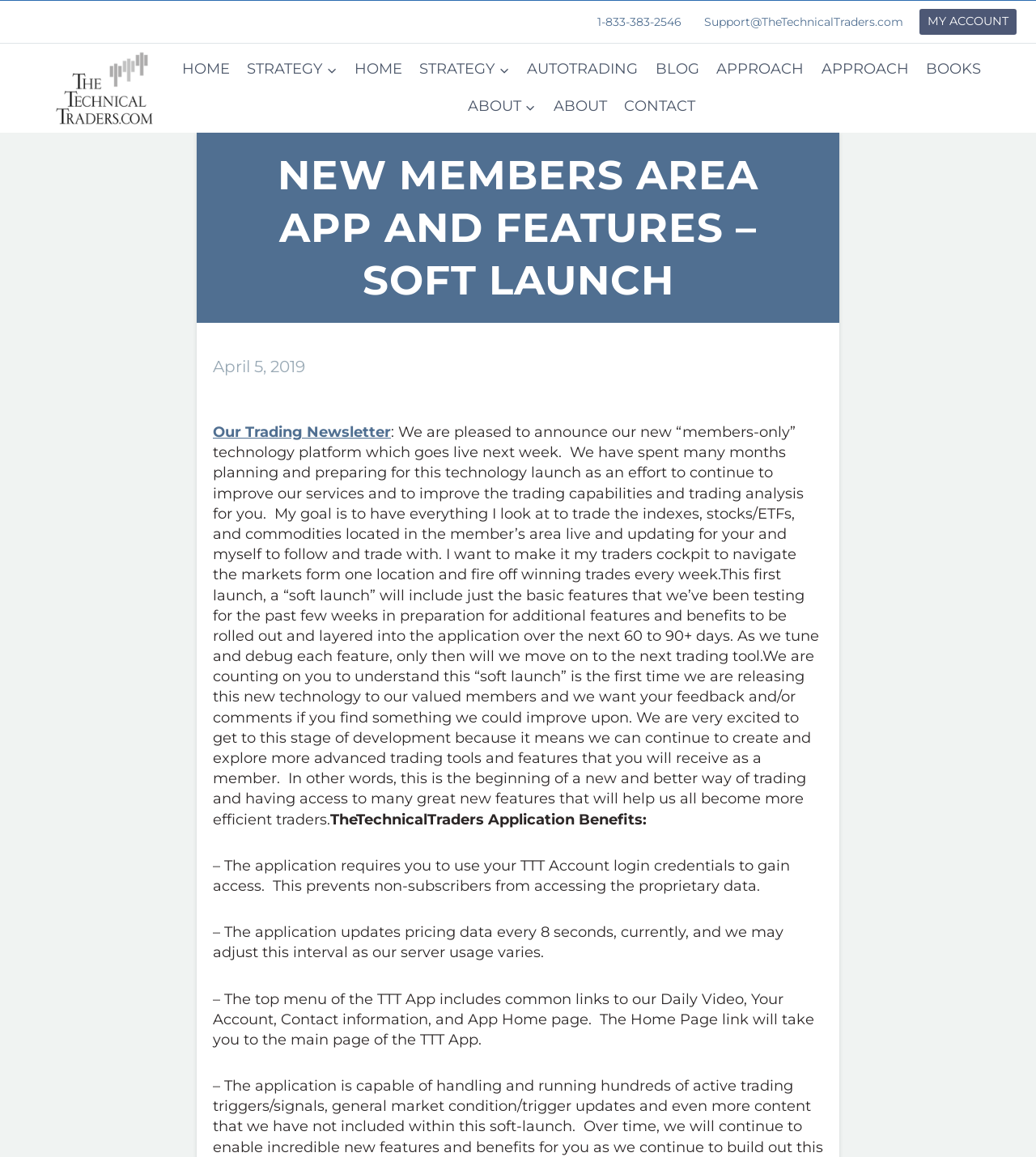Provide a short answer using a single word or phrase for the following question: 
What is the purpose of the application?

To improve trading capabilities and analysis